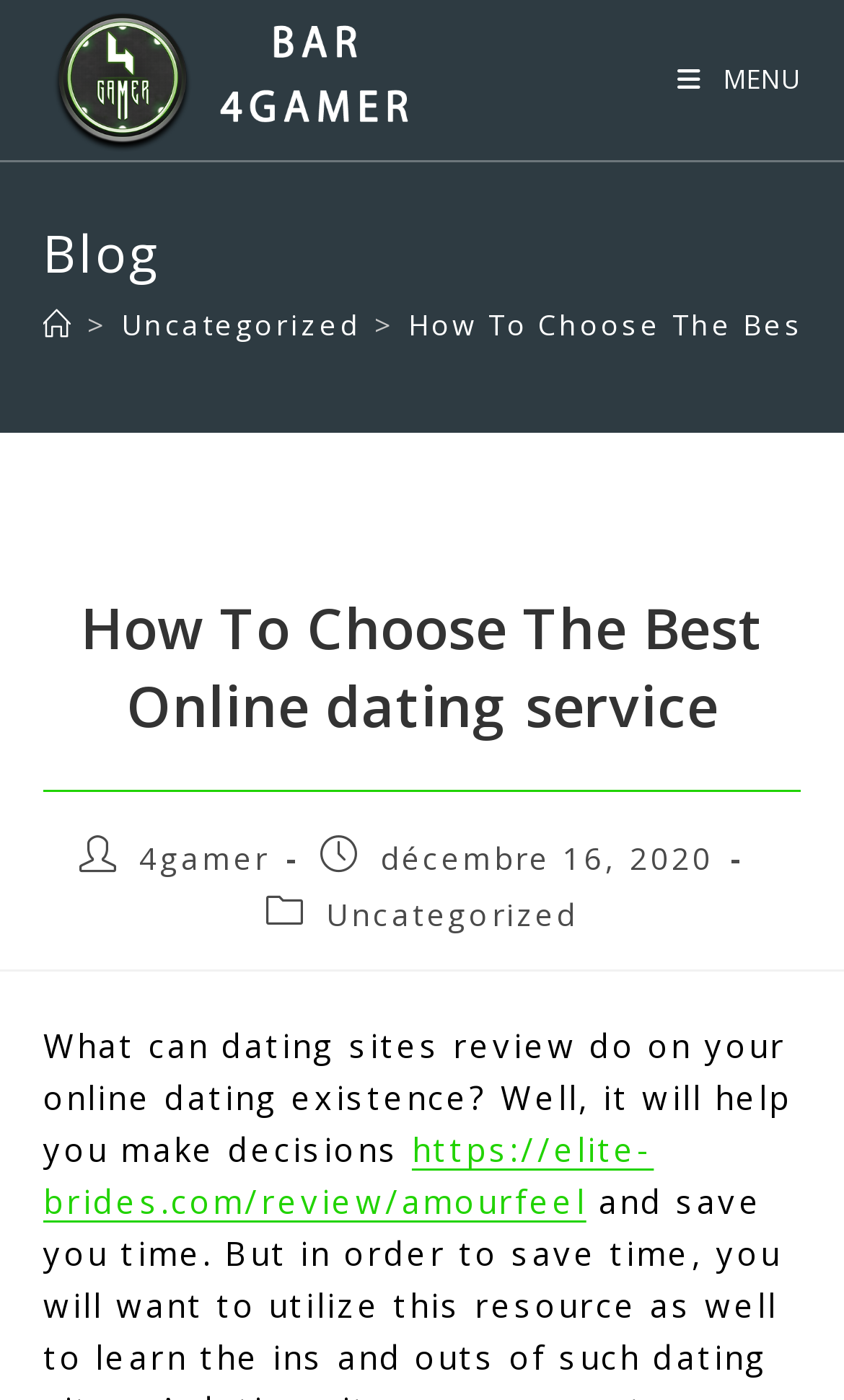Offer an extensive depiction of the webpage and its key elements.

The webpage is about online dating services, specifically discussing how to choose the best one. At the top left corner, there is a logo of "4Gamer" with a link to the website. Next to it, there is a link to the "Menu mobile" with a "MENU" text. 

Below the logo, there is a header section with a "Blog" heading and a navigation menu labeled "Fil d'Ariane" which contains links to "Accueil" and "Uncategorized". 

The main content of the webpage starts with a heading "How To Choose The Best Online dating service" at the top center of the page. Below the heading, there is information about the author and publication date of the article, which is December 16, 2020. 

The article itself starts with a question "What can dating sites review do on your online dating existence?" and provides an answer, stating that it can help make decisions and save time. There is also a link to "https://elite-brides.com/review/amourfeel" within the article.